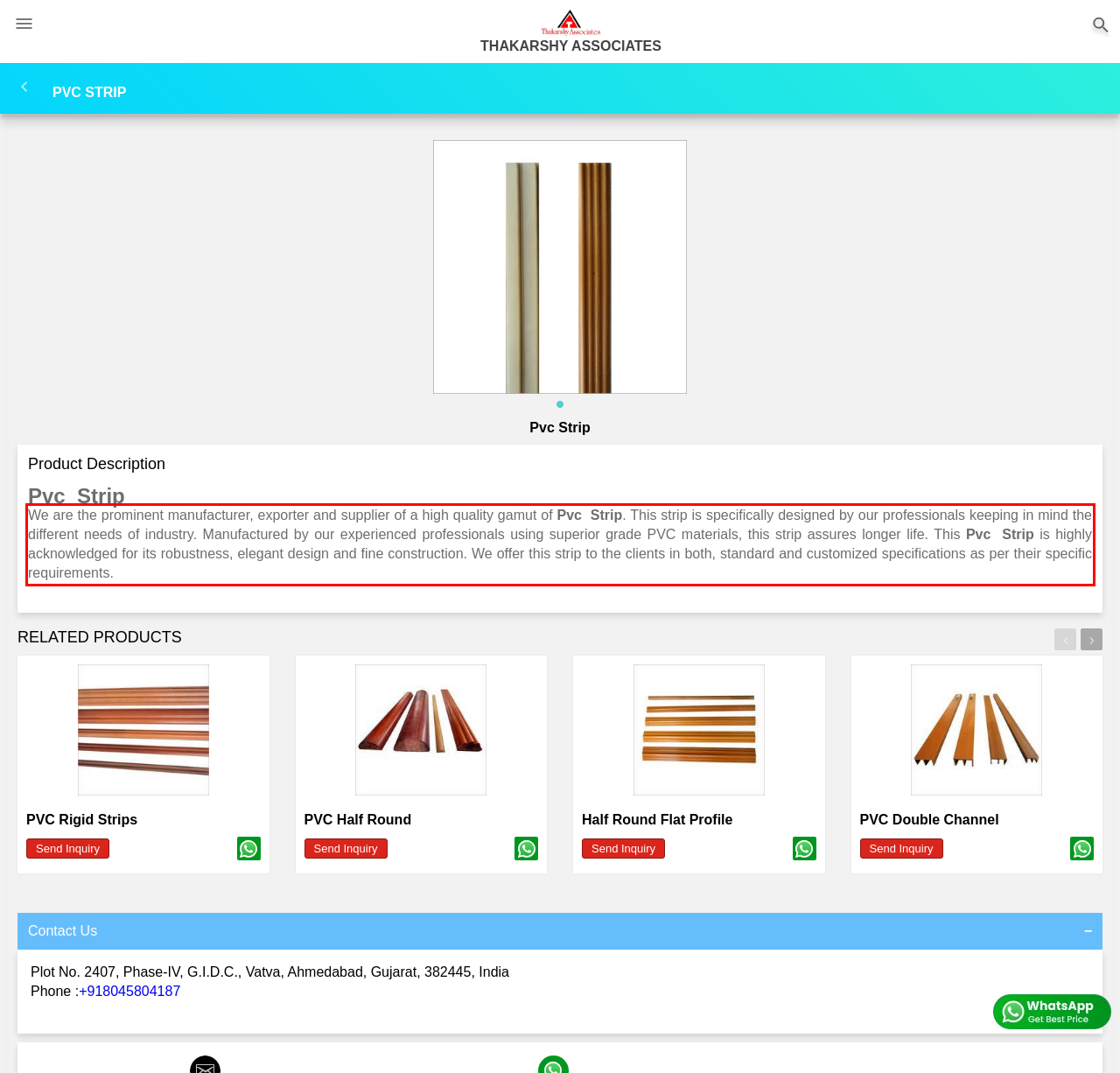Examine the screenshot of the webpage, locate the red bounding box, and perform OCR to extract the text contained within it.

We are the prominent manufacturer, exporter and supplier of a high quality gamut of Pvc Strip. This strip is specifically designed by our professionals keeping in mind the different needs of industry. Manufactured by our experienced professionals using superior grade PVC materials, this strip assures longer life. This Pvc Strip is highly acknowledged for its robustness, elegant design and fine construction. We offer this strip to the clients in both, standard and customized specifications as per their specific requirements.